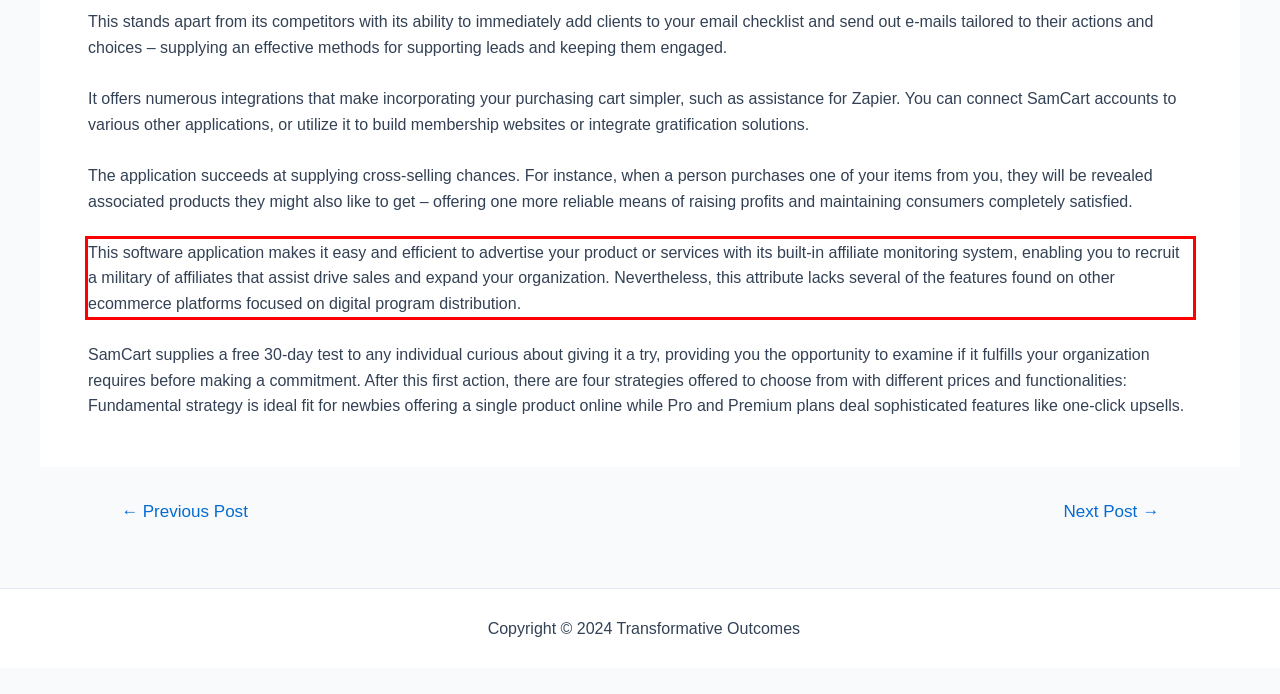Identify the text within the red bounding box on the webpage screenshot and generate the extracted text content.

This software application makes it easy and efficient to advertise your product or services with its built-in affiliate monitoring system, enabling you to recruit a military of affiliates that assist drive sales and expand your organization. Nevertheless, this attribute lacks several of the features found on other ecommerce platforms focused on digital program distribution.